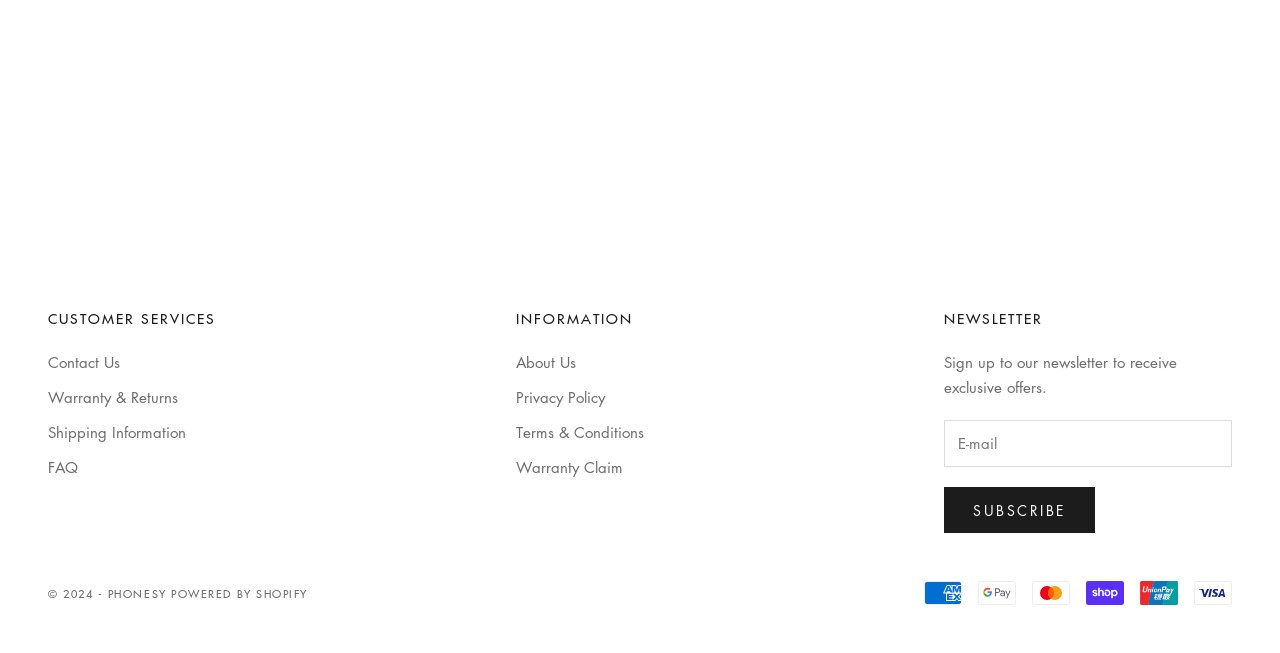Locate the bounding box coordinates of the UI element described by: "parent_node: E-mail name="contact[email]" placeholder="E-mail"". The bounding box coordinates should consist of four float numbers between 0 and 1, i.e., [left, top, right, bottom].

[0.738, 0.643, 0.962, 0.716]